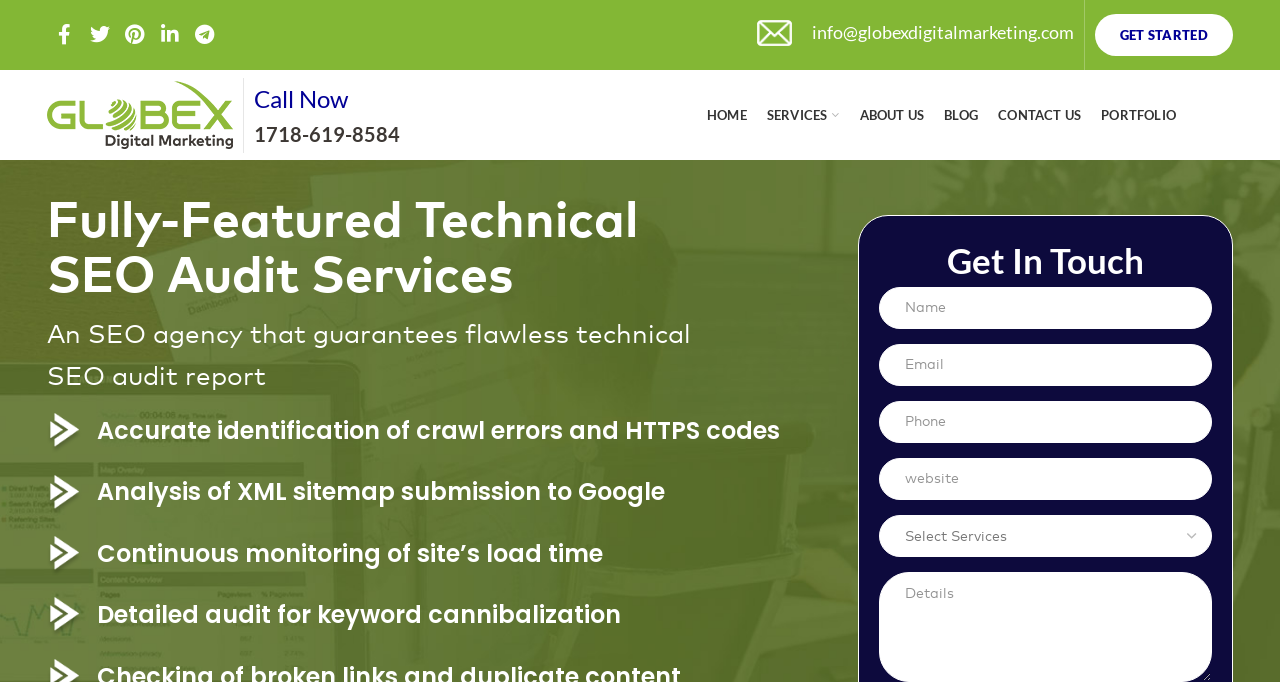Identify the bounding box coordinates of the region that needs to be clicked to carry out this instruction: "Click on Facebook link". Provide these coordinates as four float numbers ranging from 0 to 1, i.e., [left, top, right, bottom].

[0.037, 0.026, 0.064, 0.077]